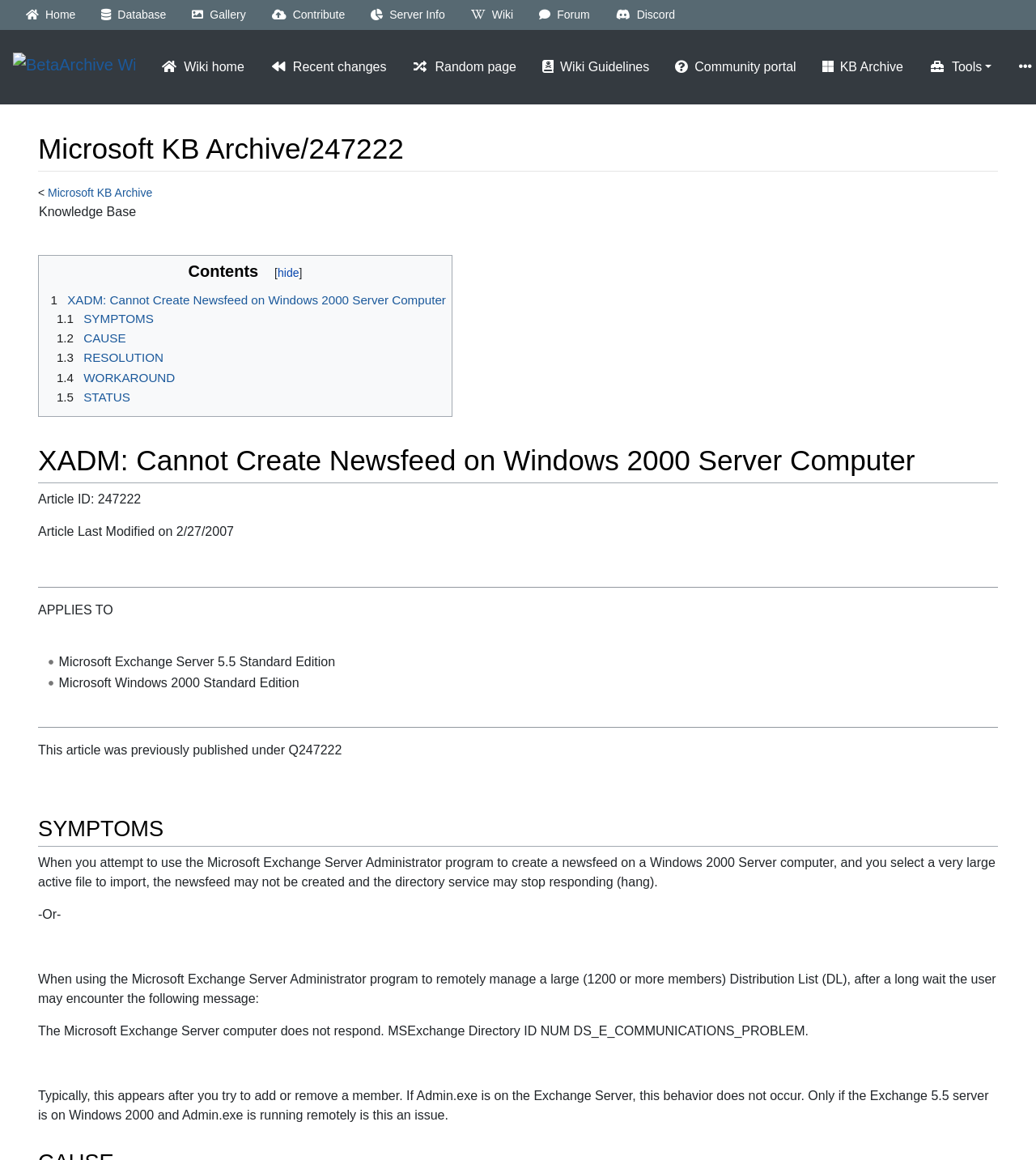Please identify the bounding box coordinates of the region to click in order to complete the given instruction: "View New Arrivals". The coordinates should be four float numbers between 0 and 1, i.e., [left, top, right, bottom].

None